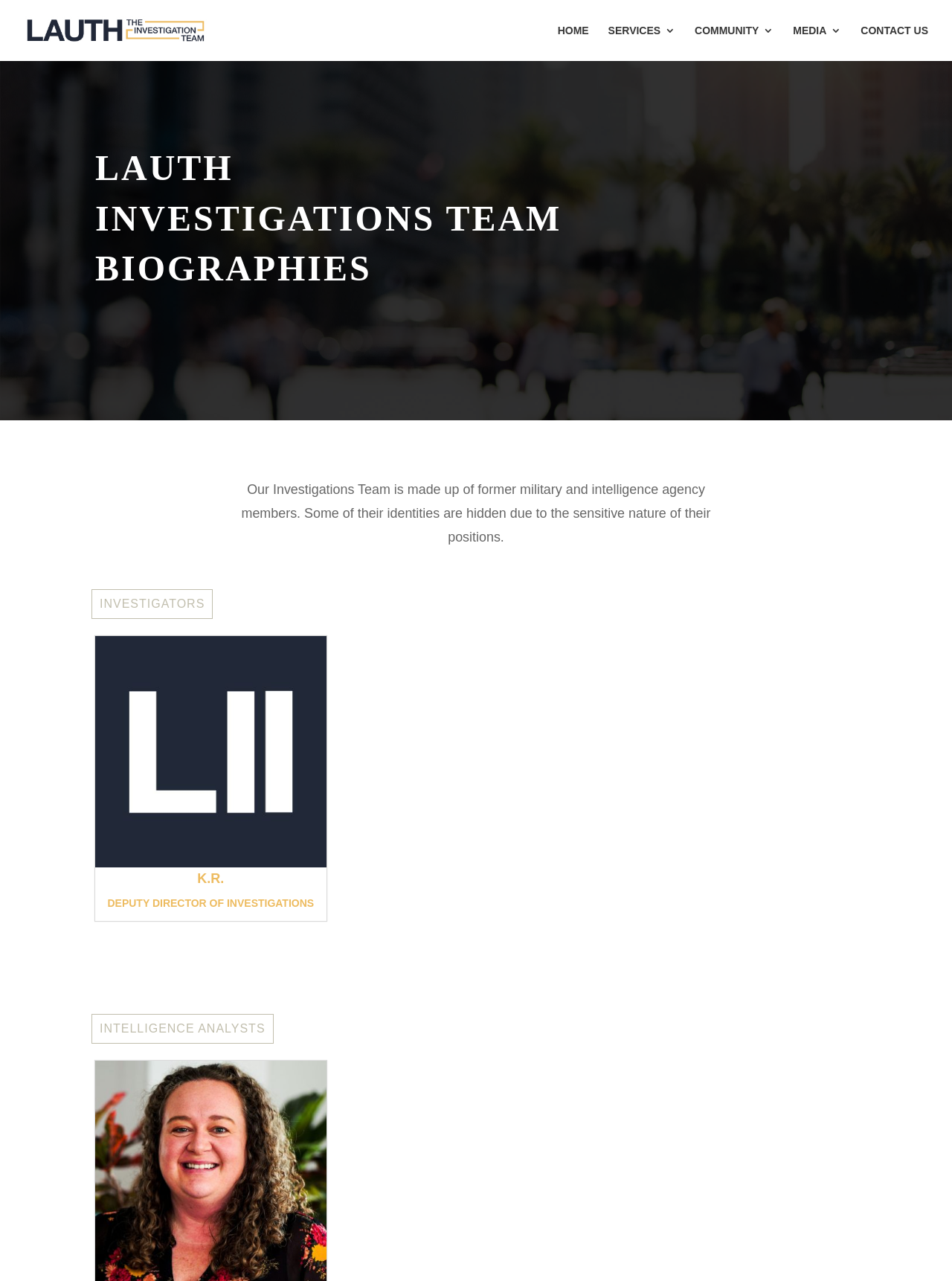Articulate a detailed summary of the webpage's content and design.

The webpage is about Lauth Investigations, an Indiana-based private investigation company. At the top, there is a logo with the company name and a link to the homepage. Below the logo, there is a navigation menu with five links: HOME, SERVICES 3, COMMUNITY 3, MEDIA 3, and CONTACT US.

The main content of the webpage is divided into two sections. The first section is a brief introduction to the company's investigation team, which consists of former military and intelligence agency members. This section is headed by a title "LAUTH INVESTIGATIONS TEAM BIOGRAPHIES" and followed by a paragraph of text describing the team.

The second section is a list of team members, each with their own section. The first team member listed is K.R., who is the Deputy Director of Investigations. K.R.'s section includes a photo, a heading with their name, a title, and two links to read more about them. There are also links to other team members, including investigators and intelligence analysts, which are listed below K.R.'s section.

Overall, the webpage has a simple and organized layout, with clear headings and concise text. The use of images and links adds visual interest and makes it easy to navigate to different sections of the webpage.